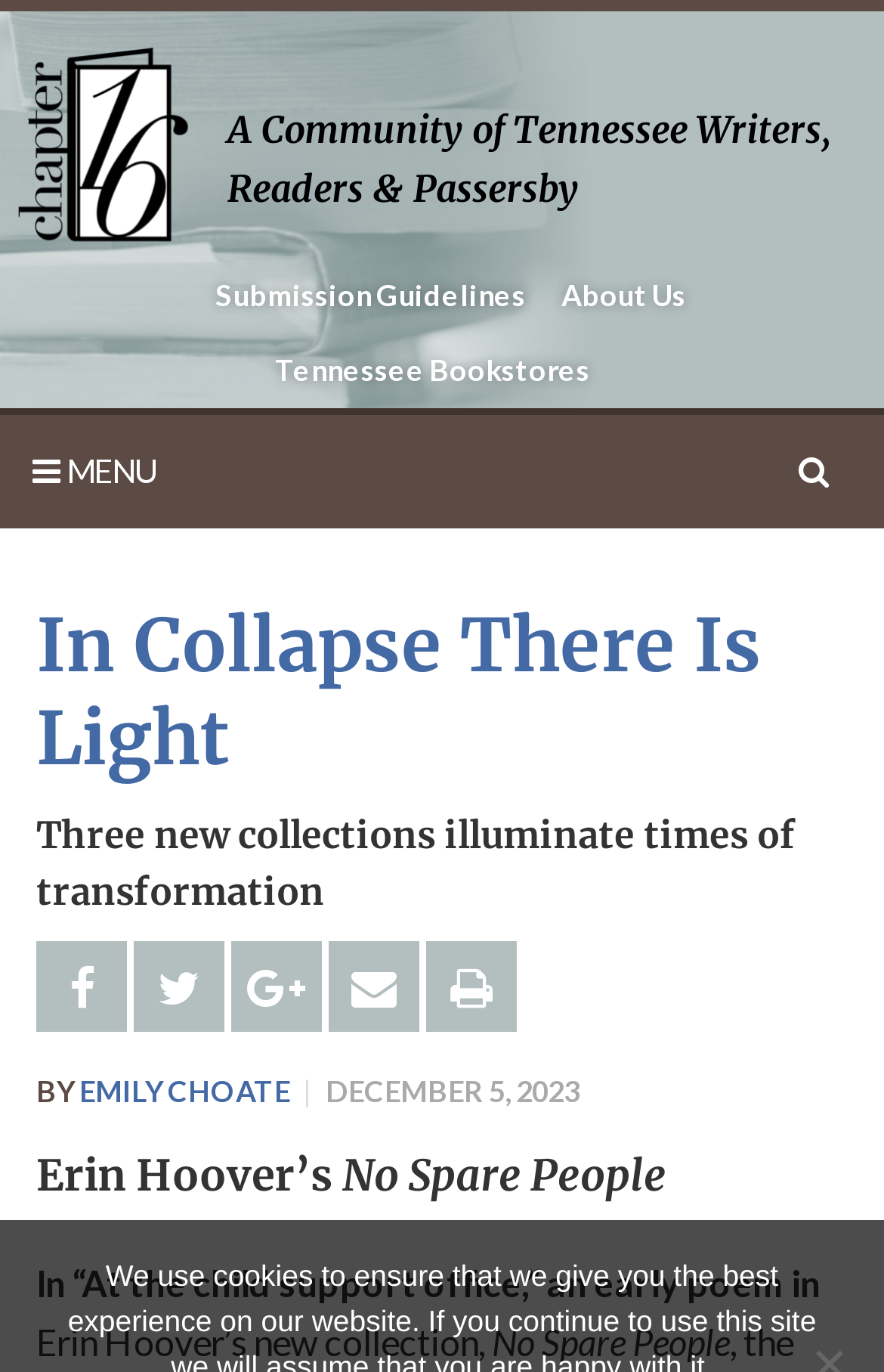Respond to the following question with a brief word or phrase:
What is the name of the community?

A Community of Tennessee Writers, Readers & Passersby